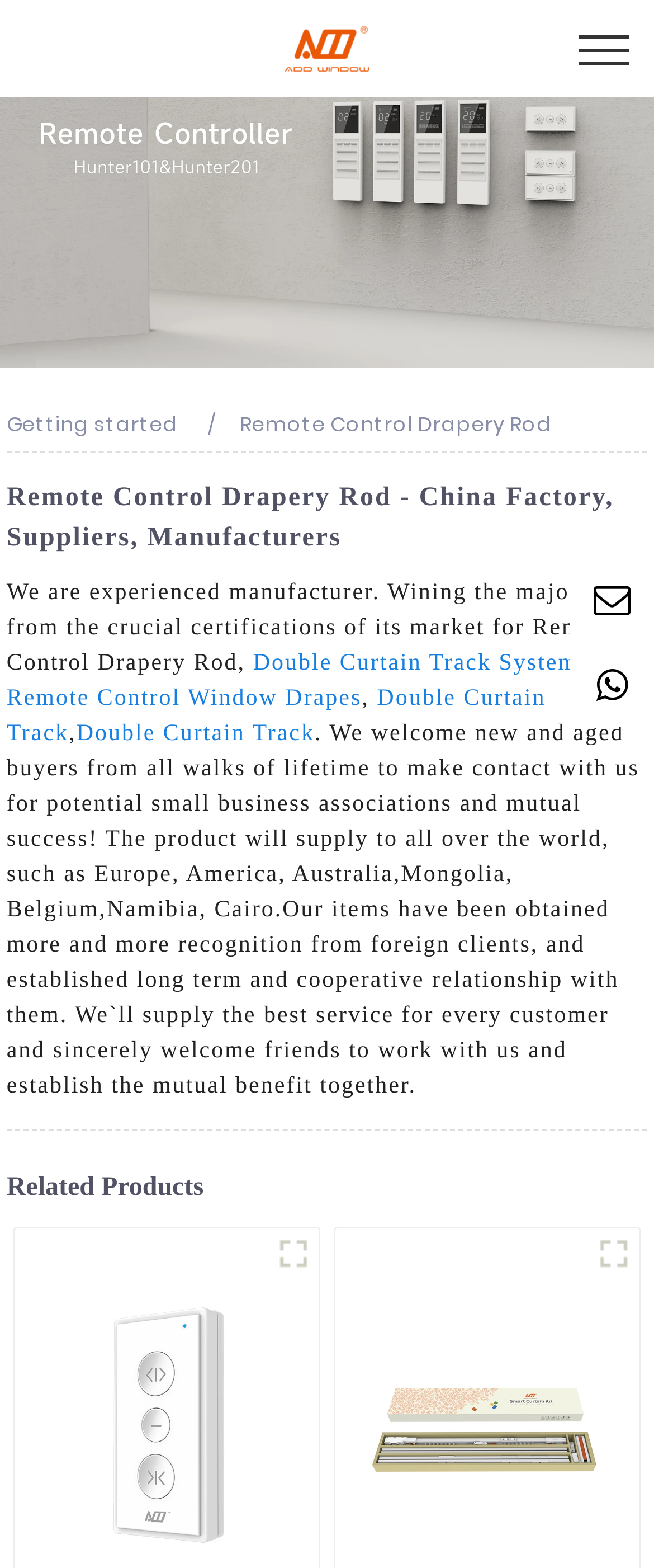Determine the bounding box coordinates of the UI element described below. Use the format (top-left x, top-left y, bottom-right x, bottom-right y) with floating point numbers between 0 and 1: Getting started

[0.01, 0.262, 0.272, 0.28]